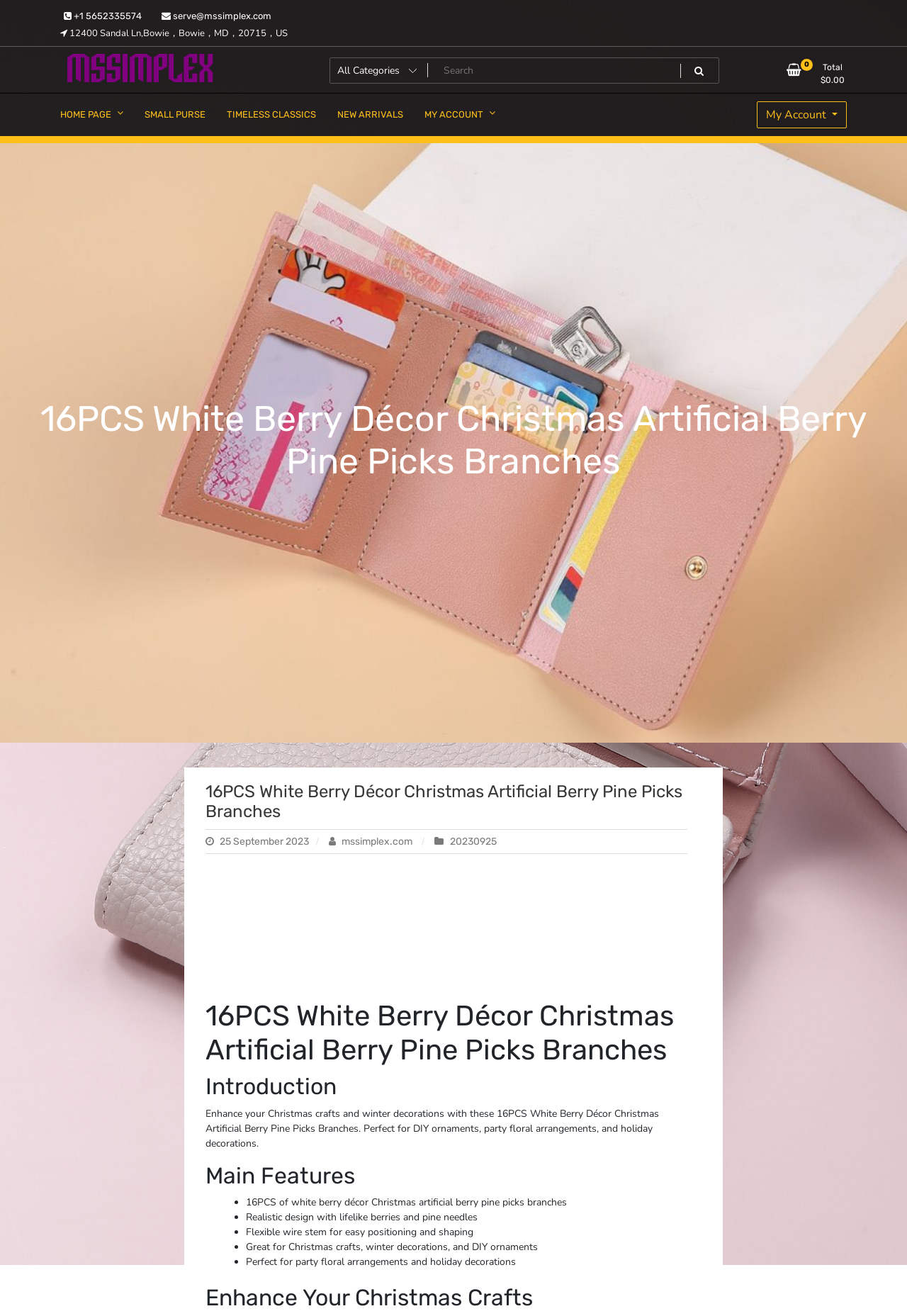How many pieces are included in the product?
Give a detailed explanation using the information visible in the image.

The number of pieces included in the product is mentioned in the product name, which is '16PCS White Berry Décor Christmas Artificial Berry Pine Picks Branches'.